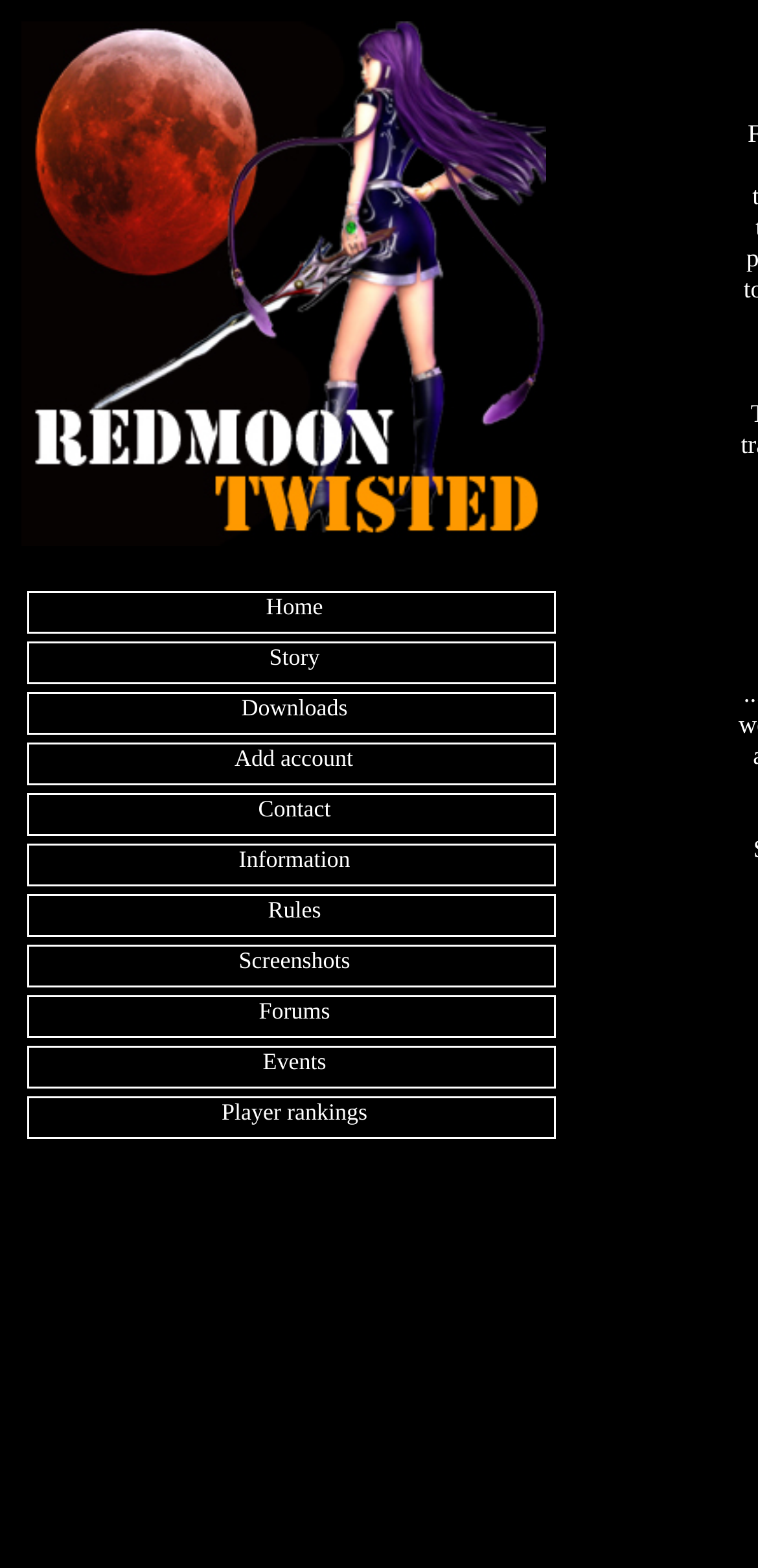Is there an image on the webpage?
Using the image as a reference, give a one-word or short phrase answer.

Yes